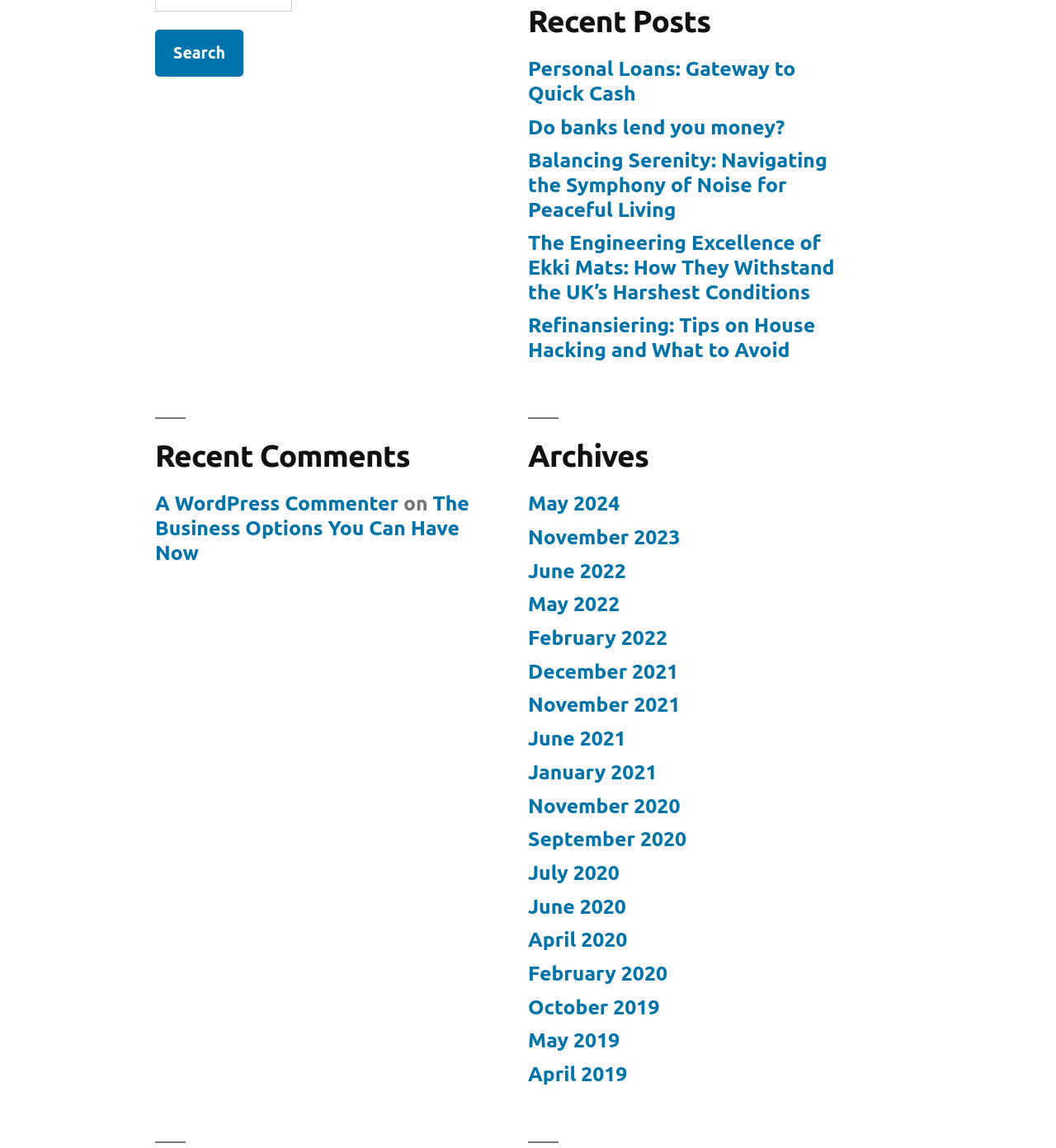Bounding box coordinates are specified in the format (top-left x, top-left y, bottom-right x, bottom-right y). All values are floating point numbers bounded between 0 and 1. Please provide the bounding box coordinate of the region this sentence describes: June 2021

[0.5, 0.633, 0.593, 0.653]